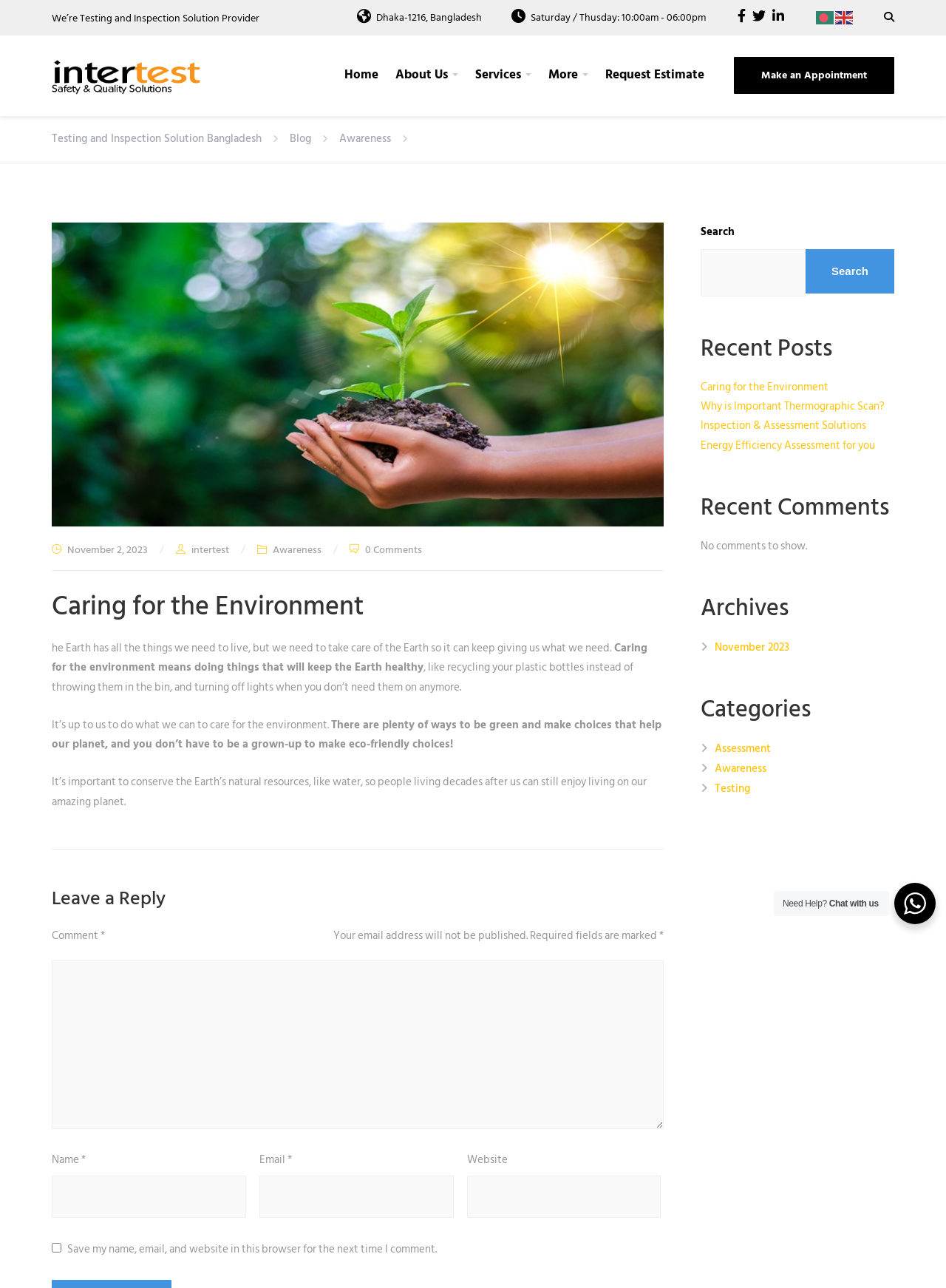Answer succinctly with a single word or phrase:
What social media platforms are linked on the webpage?

Facebook, Twitter, LinkedIn